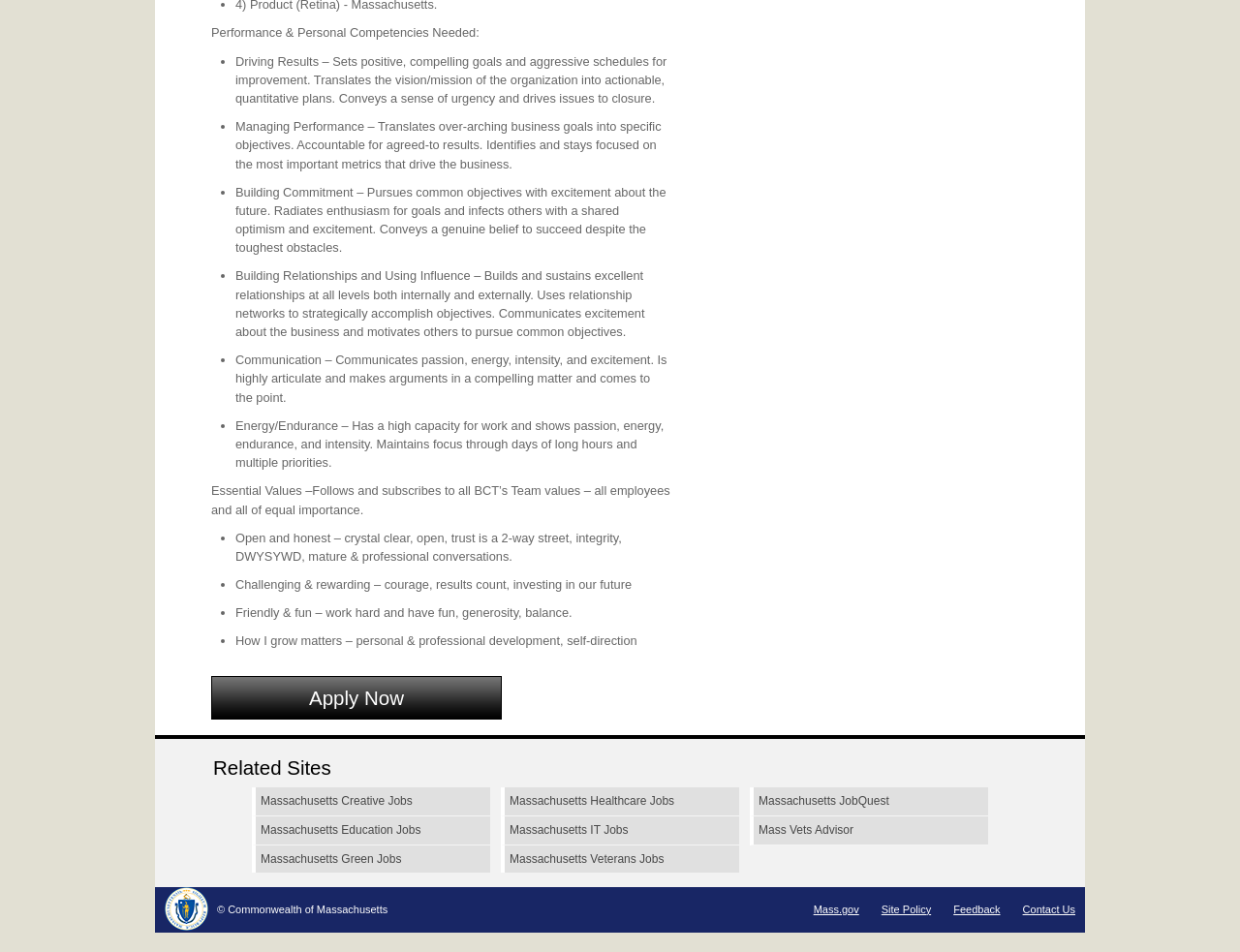Please identify the coordinates of the bounding box for the clickable region that will accomplish this instruction: "Contact Us".

[0.825, 0.949, 0.867, 0.961]